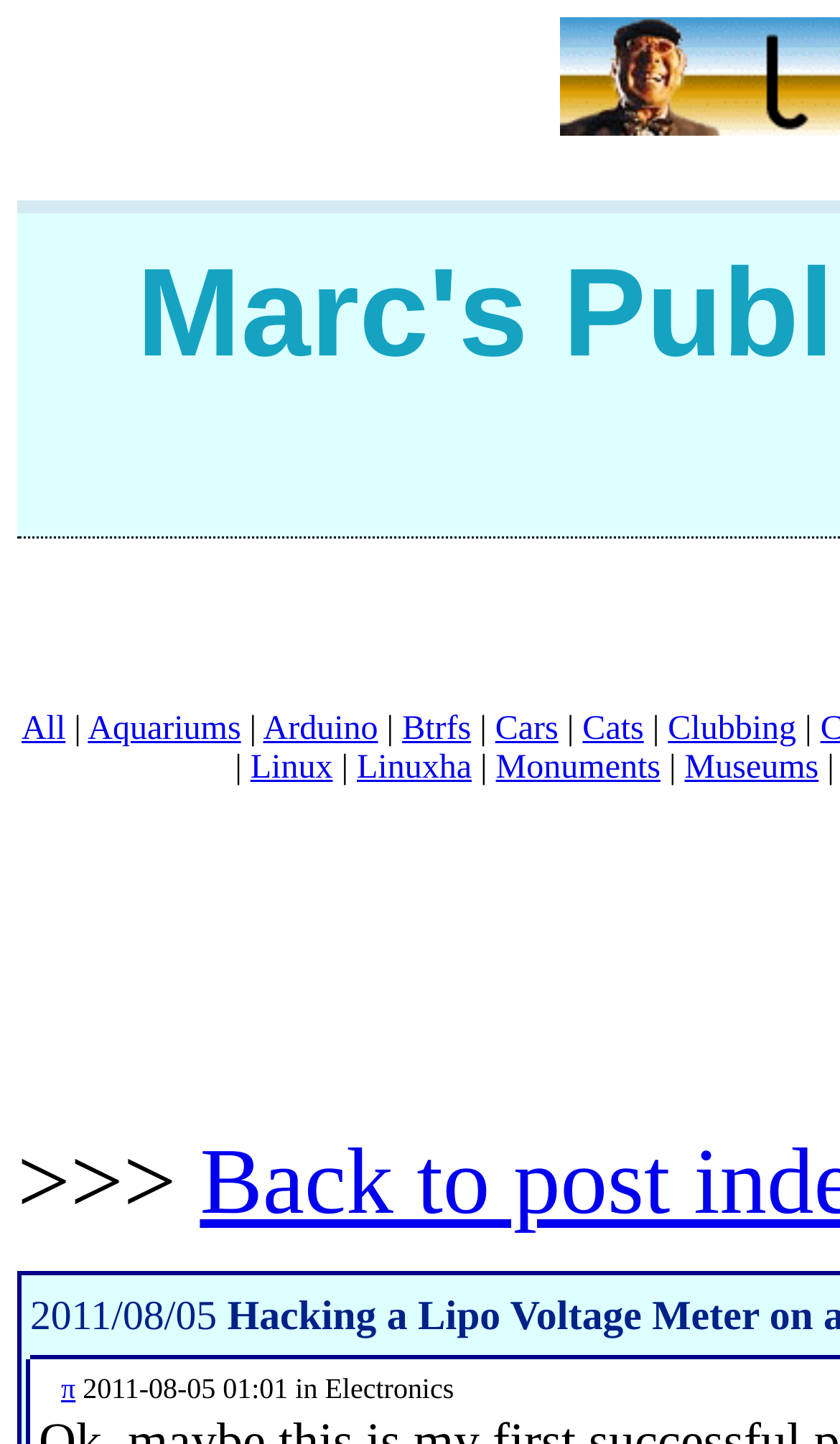What symbol is located to the right of the '>>>' static text?
Based on the image, answer the question with as much detail as possible.

The '>>>' static text is located at the bottom of the webpage with a bounding box coordinate of [0.021, 0.783, 0.238, 0.854]. To the right of this static text is a link element with the symbol 'π' located at [0.073, 0.95, 0.09, 0.973].